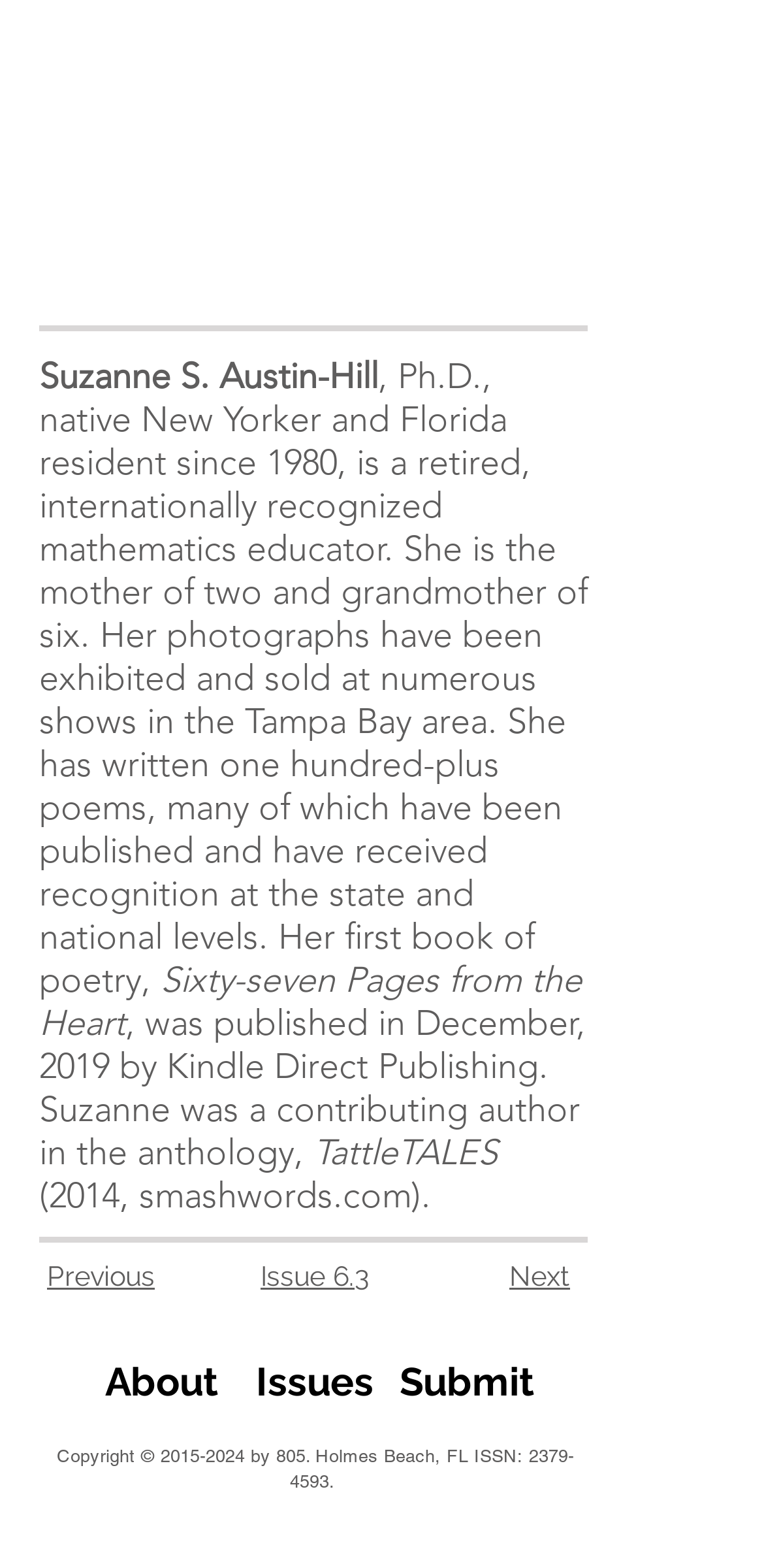Provide a brief response to the question below using one word or phrase:
What is the author's name?

Suzanne S. Austin-Hill